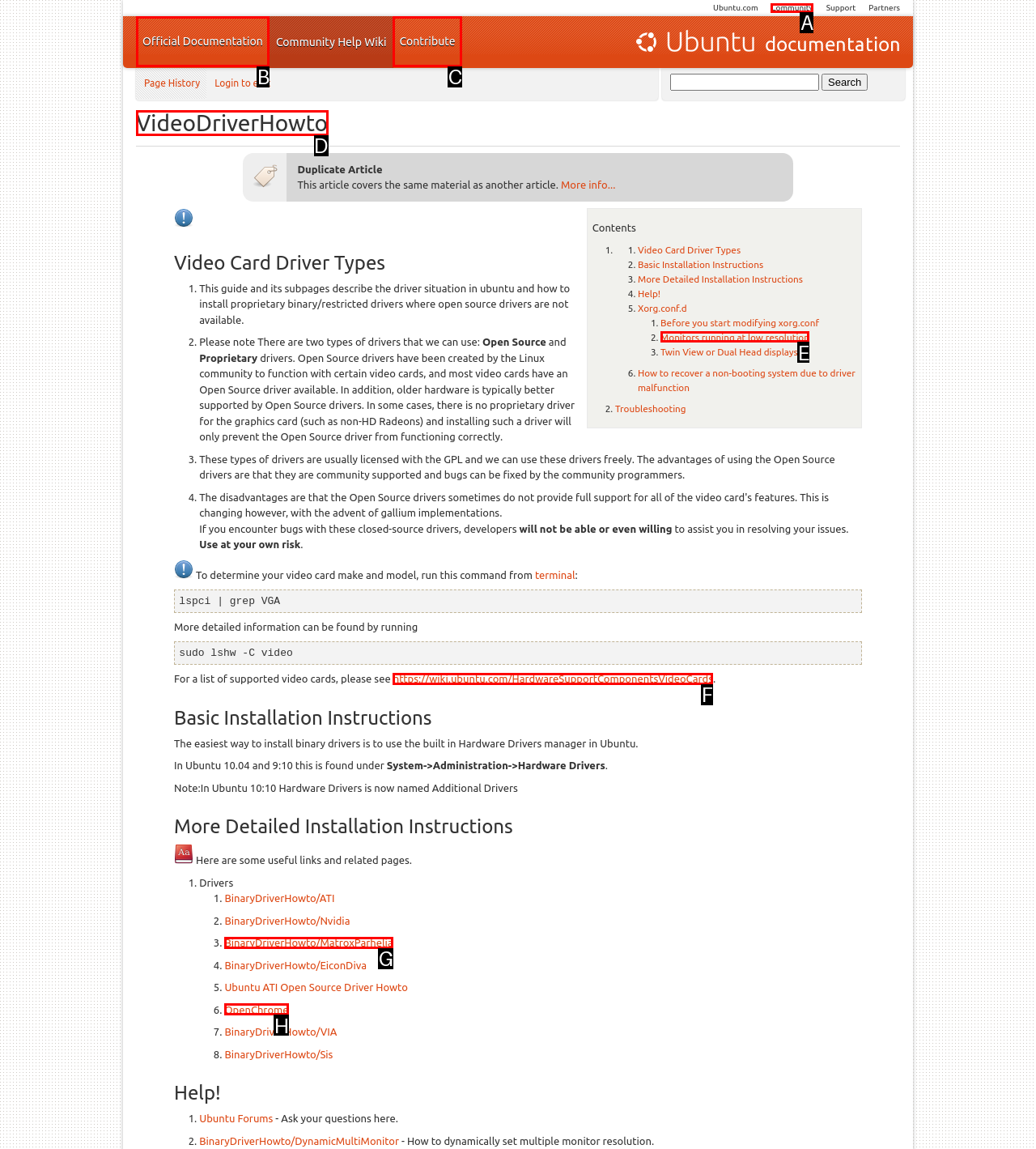Which lettered option matches the following description: Official Documentation
Provide the letter of the matching option directly.

B